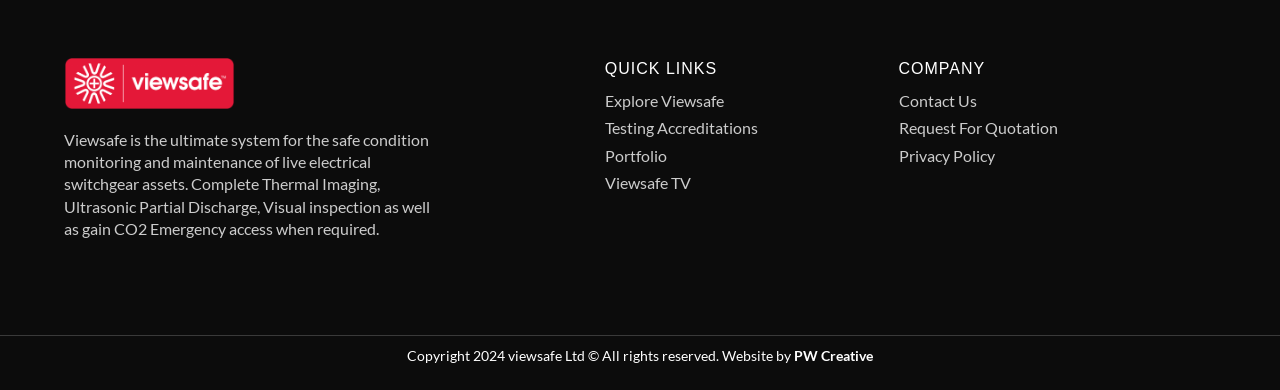Please provide a brief answer to the question using only one word or phrase: 
What year is the copyright for?

2024